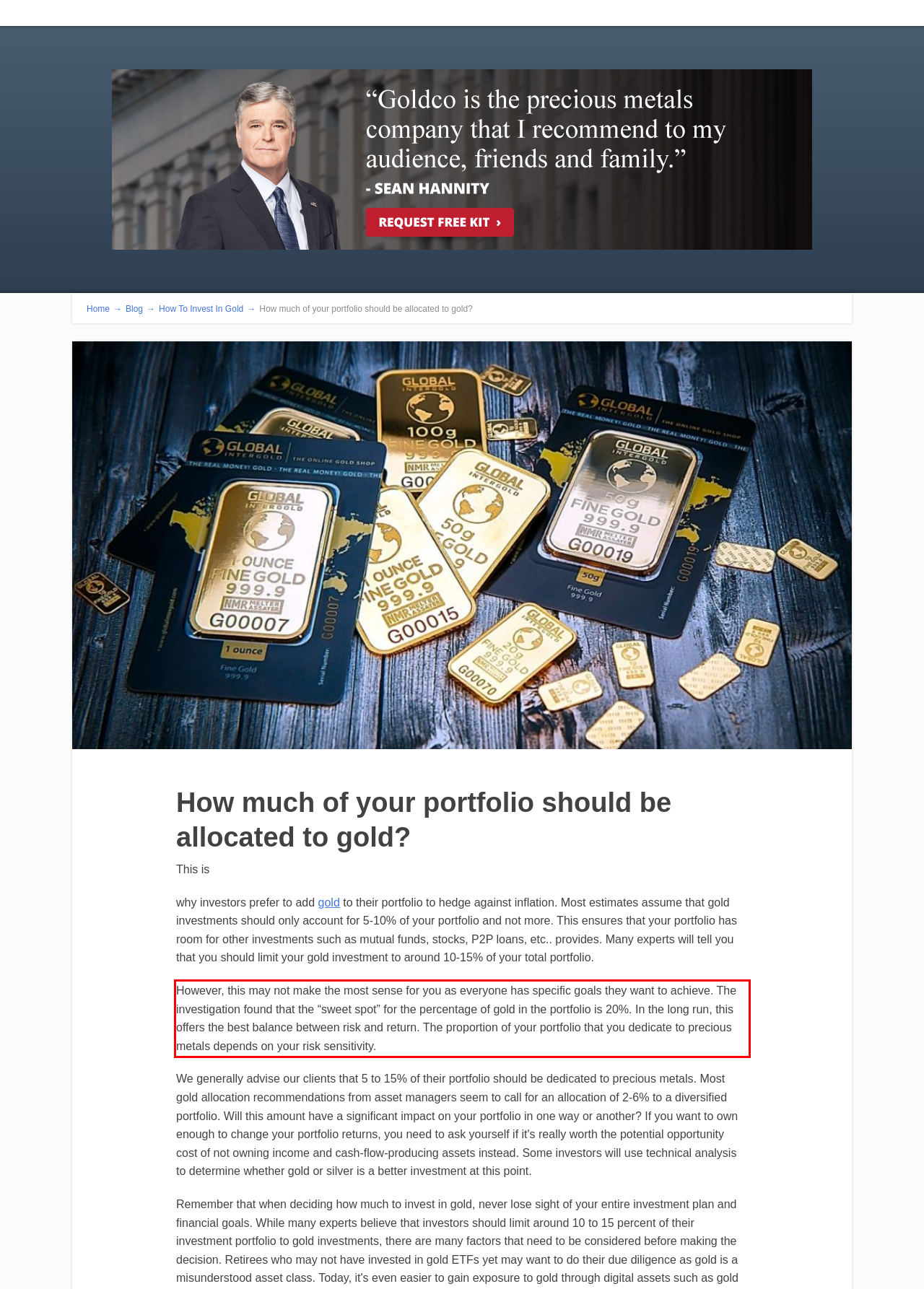By examining the provided screenshot of a webpage, recognize the text within the red bounding box and generate its text content.

However, this may not make the most sense for you as everyone has specific goals they want to achieve. The investigation found that the “sweet spot” for the percentage of gold in the portfolio is 20%. In the long run, this offers the best balance between risk and return. The proportion of your portfolio that you dedicate to precious metals depends on your risk sensitivity.